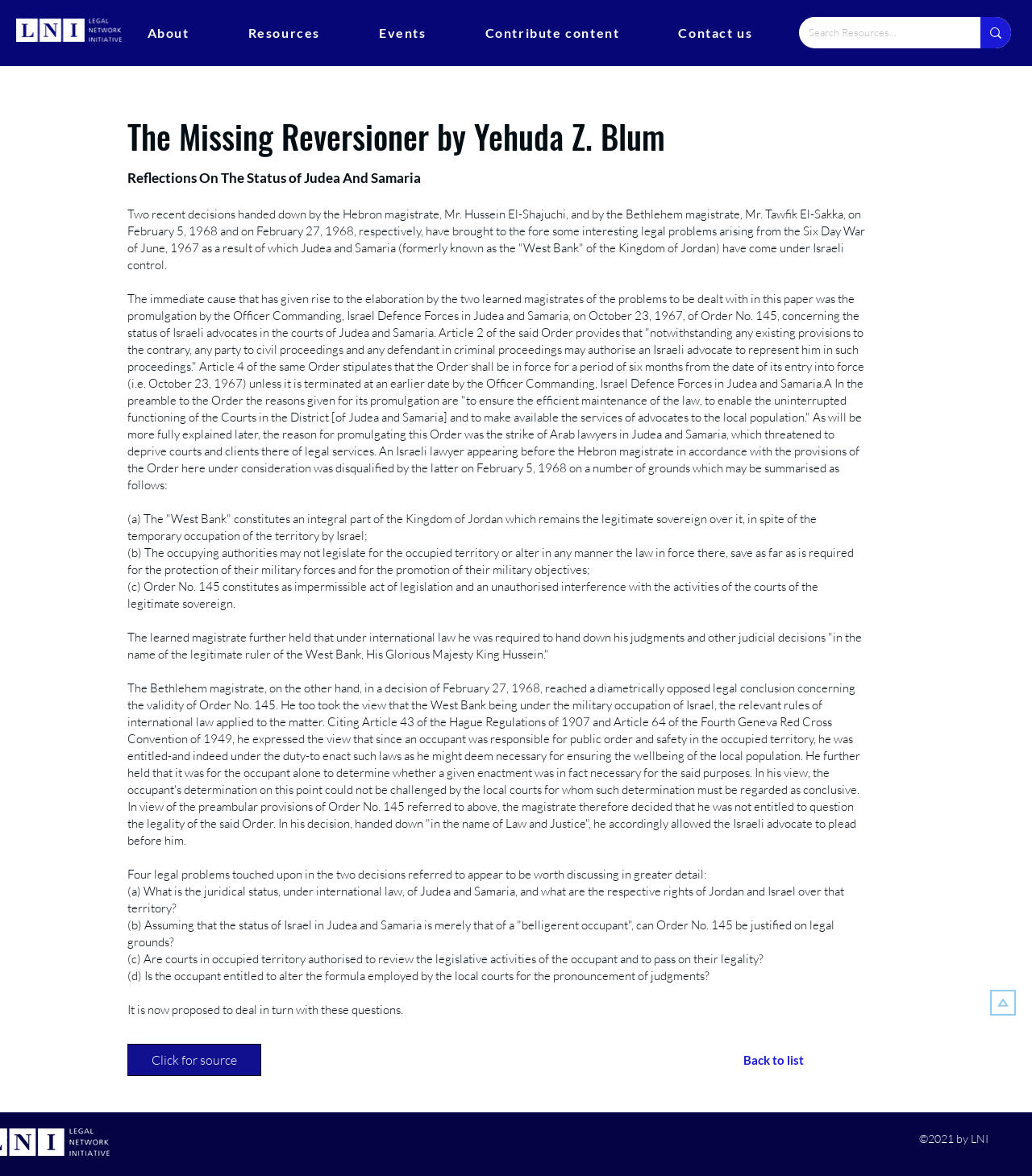Please specify the bounding box coordinates of the clickable section necessary to execute the following command: "Contact us".

[0.632, 0.014, 0.755, 0.042]